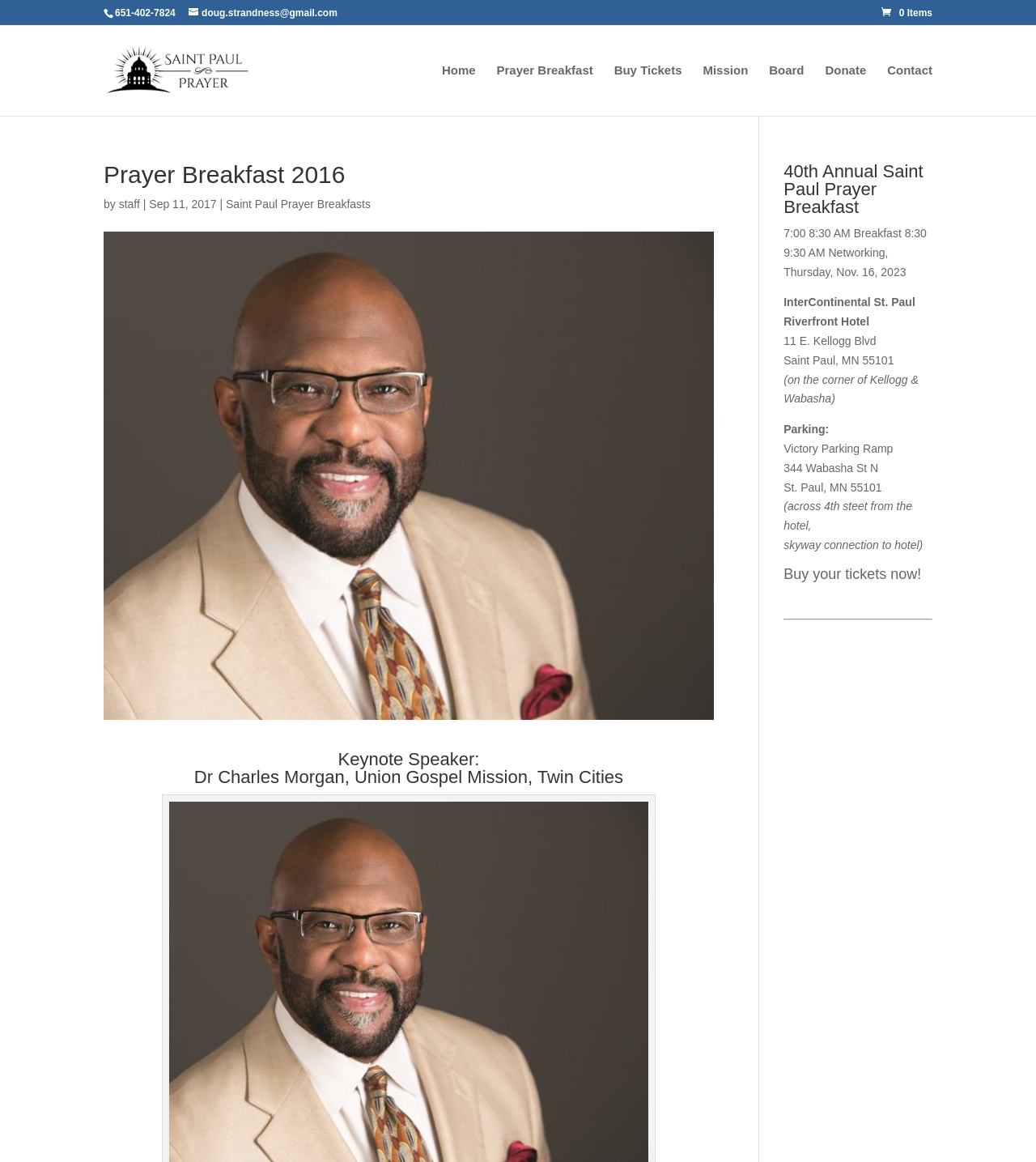Locate and provide the bounding box coordinates for the HTML element that matches this description: "0 Items".

[0.851, 0.006, 0.9, 0.016]